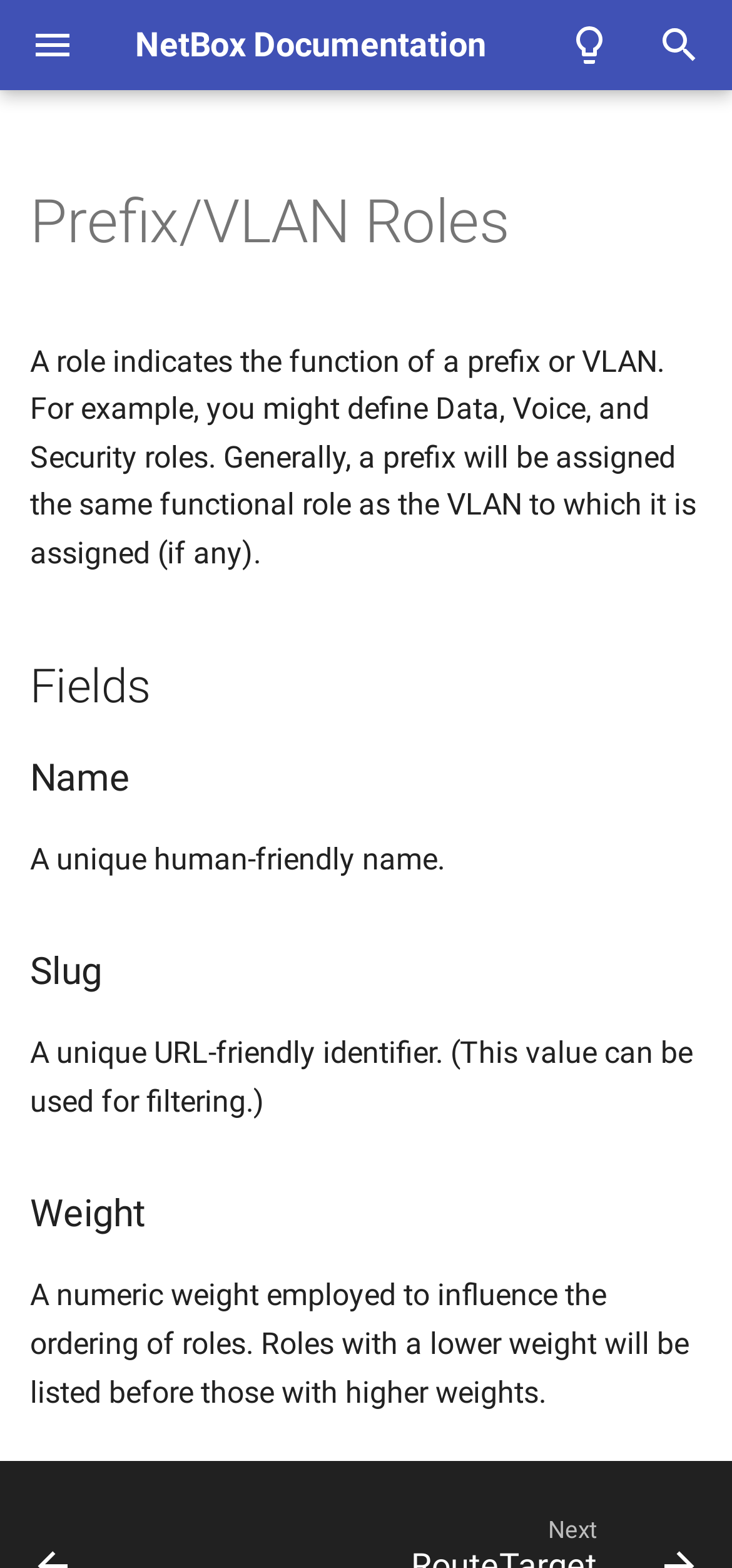Please answer the following question using a single word or phrase: 
How many navigation menus are there?

7